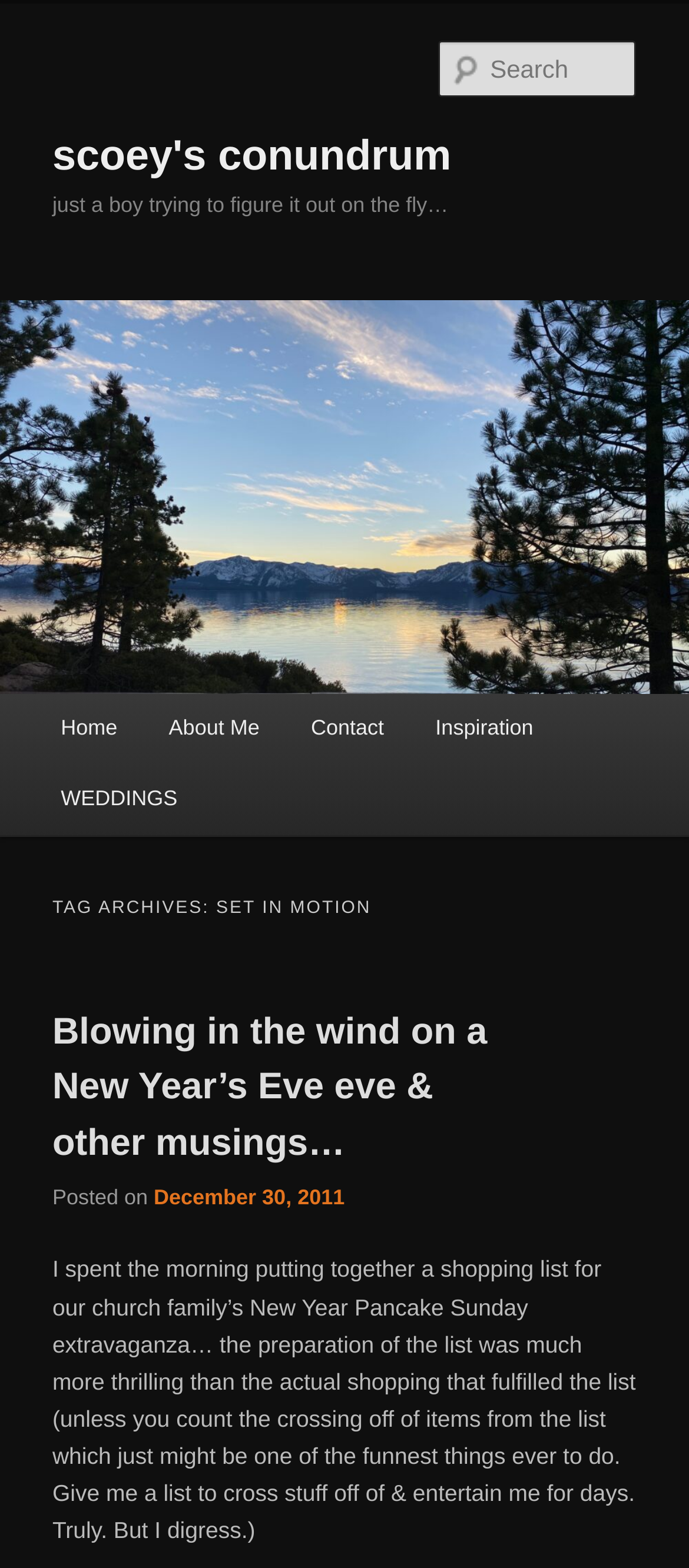Using the provided element description: "title="Green Nettle Textiles"", determine the bounding box coordinates of the corresponding UI element in the screenshot.

None